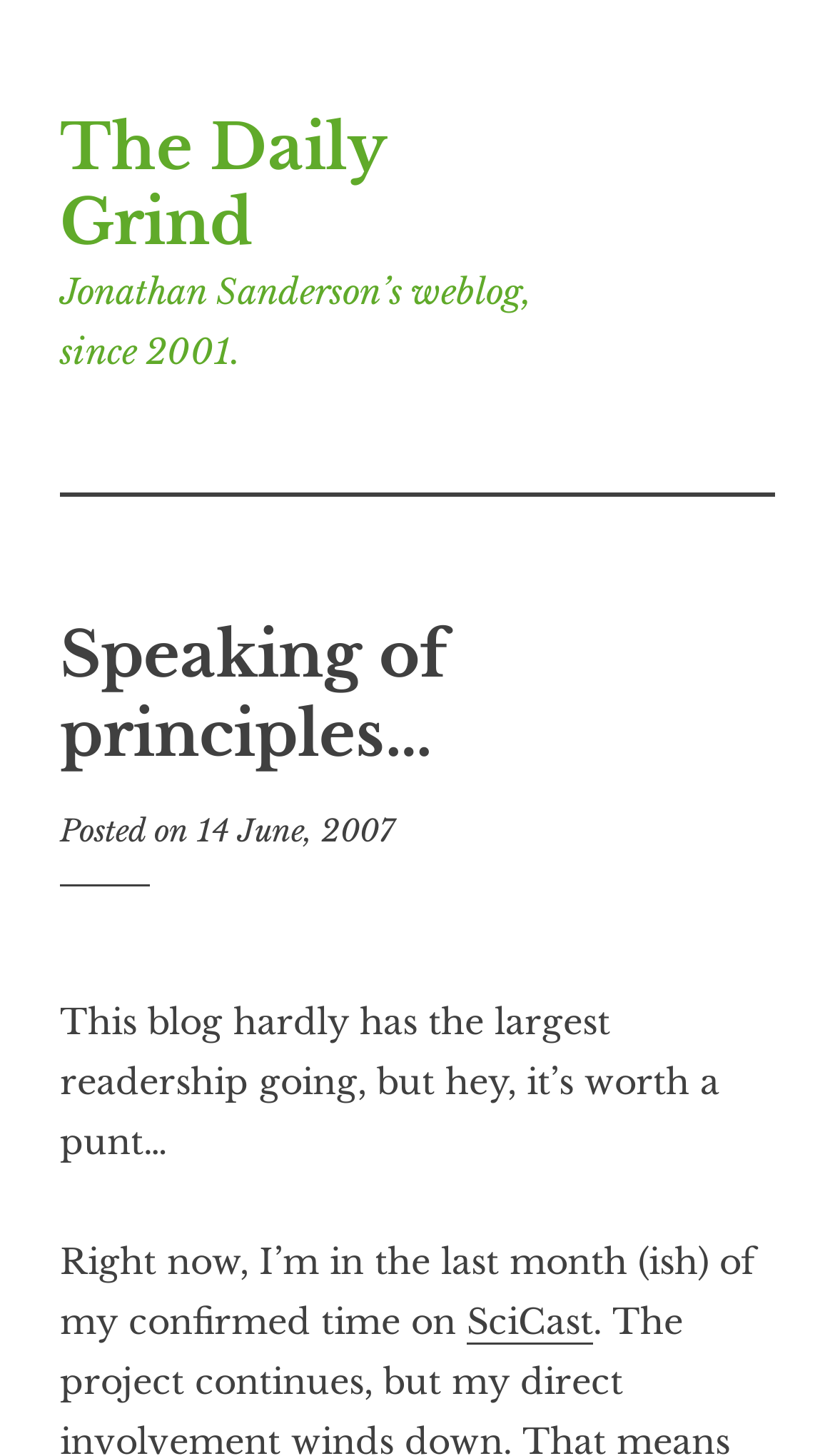Describe all the visual and textual components of the webpage comprehensively.

The webpage is a blog post titled "Speaking of principles…" on "The Daily Grind" weblog. At the top-left corner, there is a "Skip to content" link, followed by a link to "The Daily Grind" and a brief description of the weblog, "Jonathan Sanderson’s weblog, since 2001." 

Below these elements, there is a header section that spans almost the entire width of the page. Within this section, the title "Speaking of principles…" is prominently displayed. To the right of the title, there is a "Posted on" label, followed by a link to the date "14 June, 2007", which also indicates the time of posting. 

Further down, there is a paragraph of text that starts with "This blog hardly has the largest readership going, but hey, it’s worth a punt…" and continues to the next line, discussing the author's current situation, mentioning "SciCast" with a link. The text is arranged in a single column, with no images or other multimedia elements visible on the page.